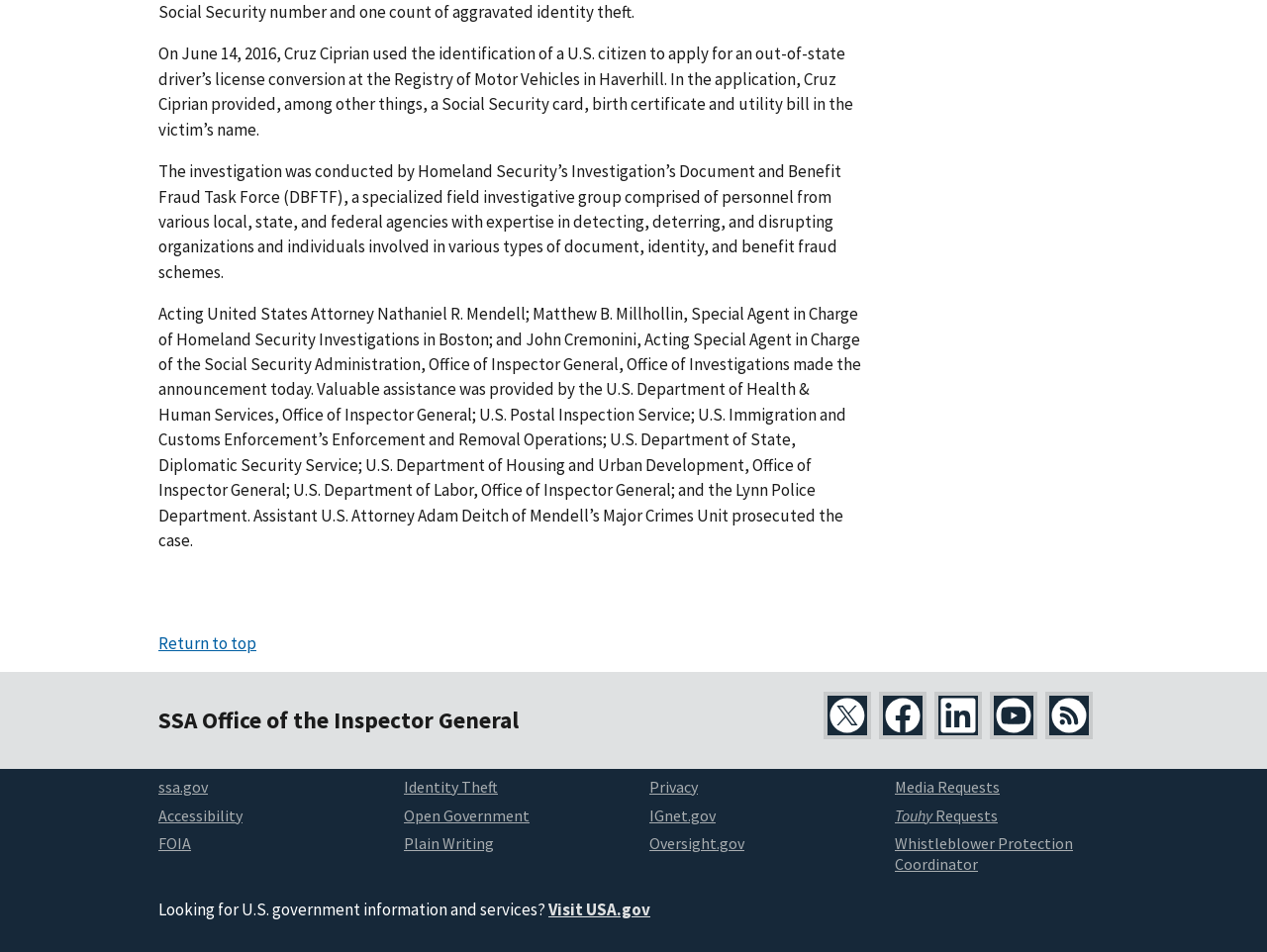Mark the bounding box of the element that matches the following description: "IGnet.gov".

[0.512, 0.846, 0.565, 0.867]